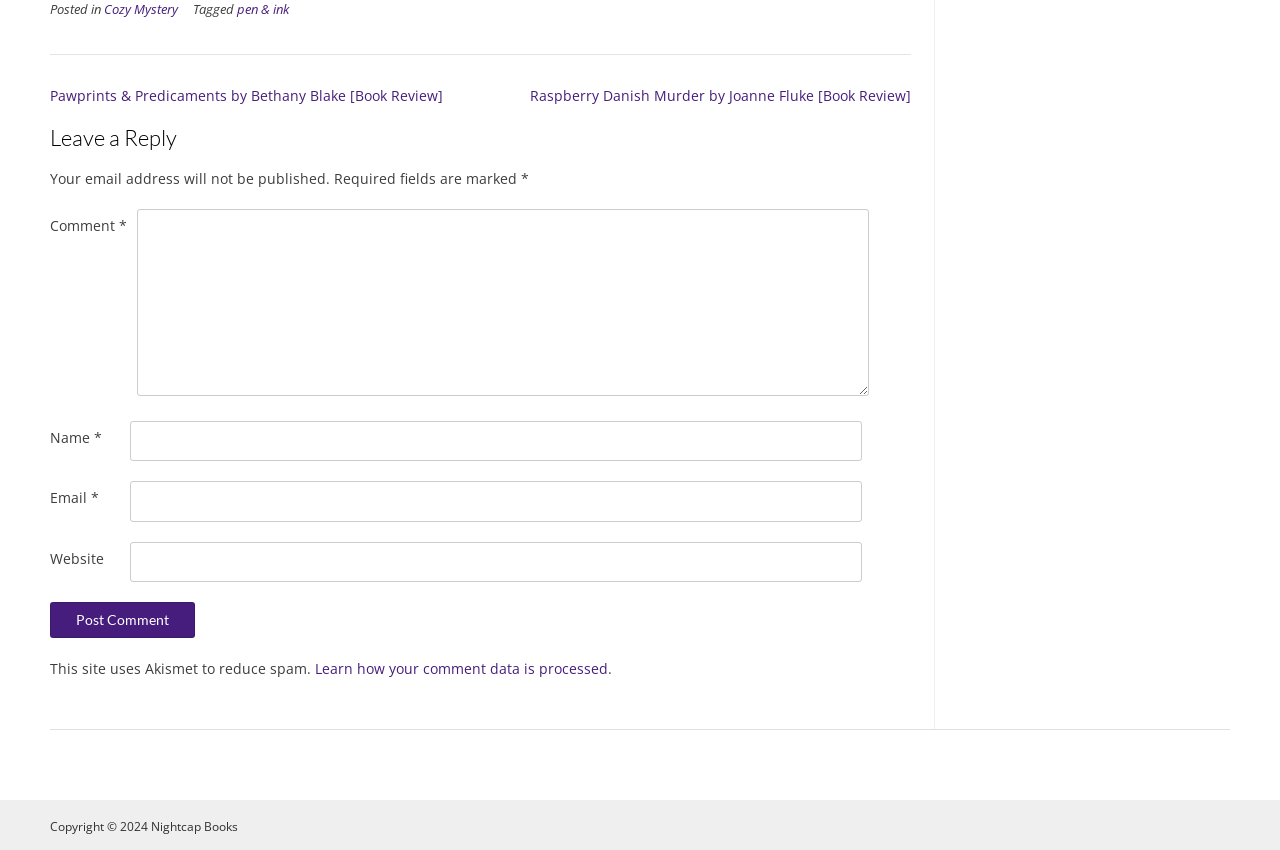Determine the bounding box coordinates for the clickable element to execute this instruction: "Get in touch through Instagram". Provide the coordinates as four float numbers between 0 and 1, i.e., [left, top, right, bottom].

None